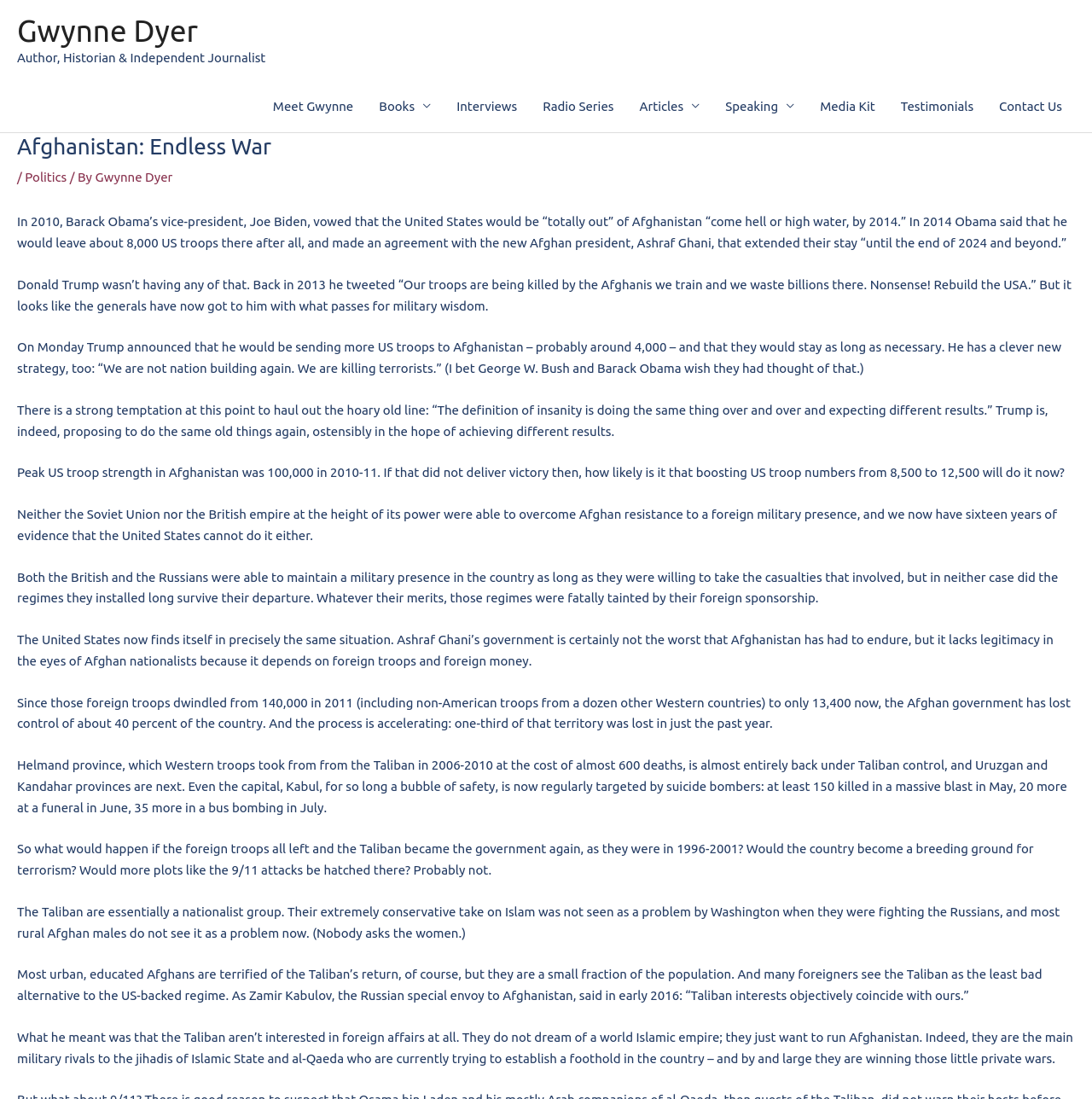Explain in detail what is displayed on the webpage.

The webpage is about an article titled "Afghanistan: Endless War" by Gwynne Dyer, an author, historian, and independent journalist. At the top, there is a link to the author's name, followed by a brief description of the author. Below this, there is a navigation menu with links to various sections of the website, including "Meet Gwynne", "Books", "Interviews", "Radio Series", "Articles", "Speaking", "Media Kit", "Testimonials", and "Contact Us".

The main content of the article is divided into several paragraphs, which discuss the ongoing war in Afghanistan. The article begins by mentioning the failed promises of the US government to withdraw its troops from Afghanistan, and how the current president, Donald Trump, has announced plans to send more troops to the country. The author argues that this strategy is unlikely to succeed, citing the failures of previous attempts by the US and other foreign powers to control Afghanistan.

The article goes on to discuss the history of foreign involvement in Afghanistan, including the Soviet Union and the British Empire, and how they were ultimately unable to overcome Afghan resistance. The author notes that the current Afghan government, which is backed by the US, lacks legitimacy in the eyes of many Afghans, and that the country is likely to fall back into the hands of the Taliban if foreign troops withdraw.

The article concludes by suggesting that the Taliban, despite their conservative ideology, are primarily a nationalist group that is not interested in foreign affairs, and that they may be the most effective force in preventing the spread of jihadist groups like Islamic State and al-Qaeda in Afghanistan.